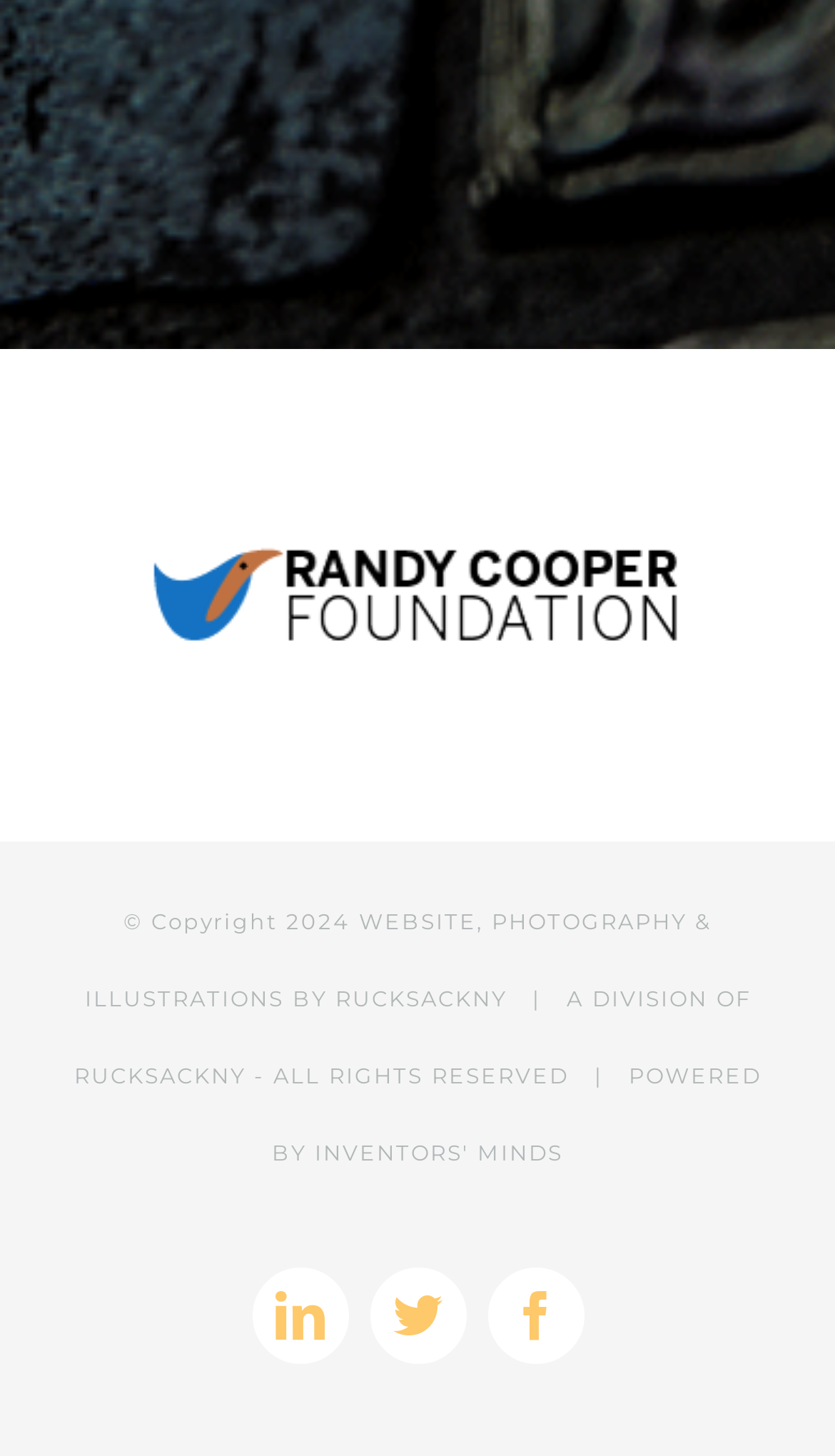Please provide a brief answer to the following inquiry using a single word or phrase:
What is the position of the LinkedIn link relative to the Twitter link?

Left